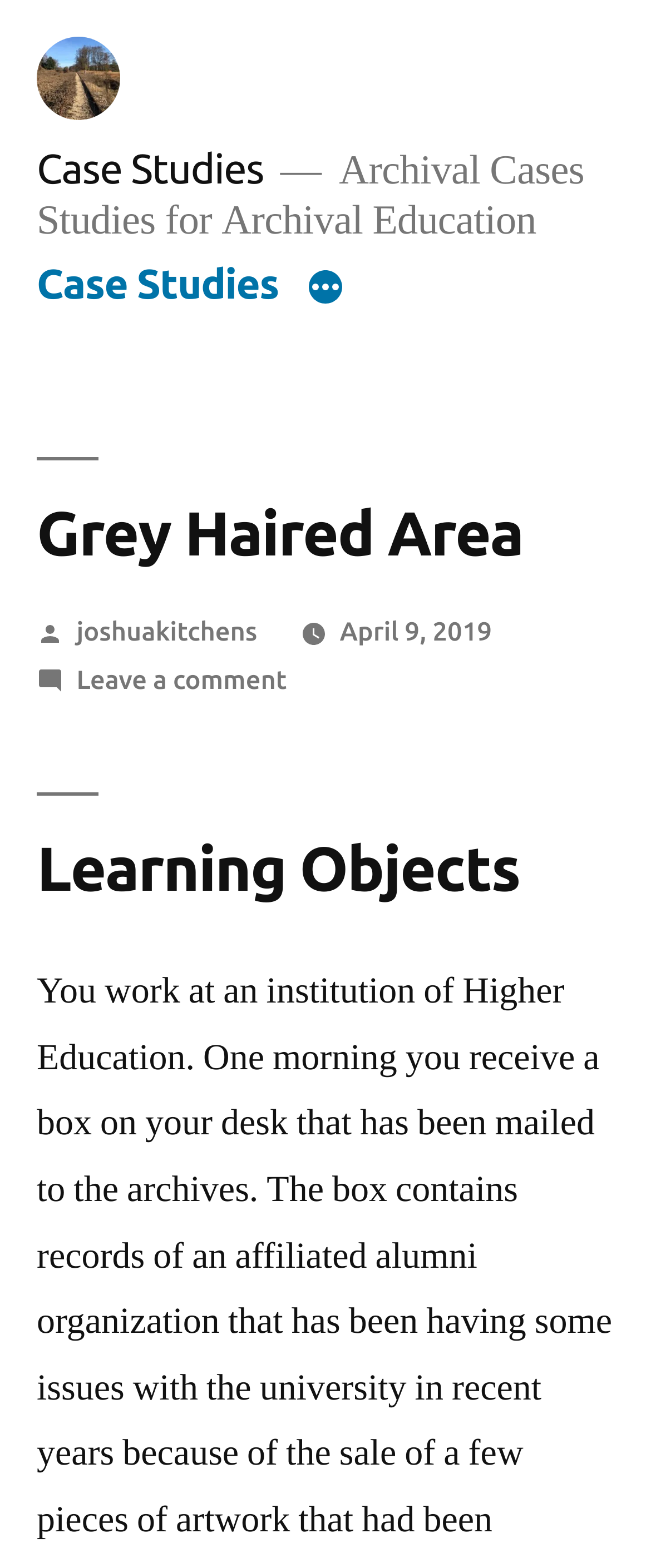Answer this question in one word or a short phrase: Who posted the Grey Haired Area case study?

joshuakitchens